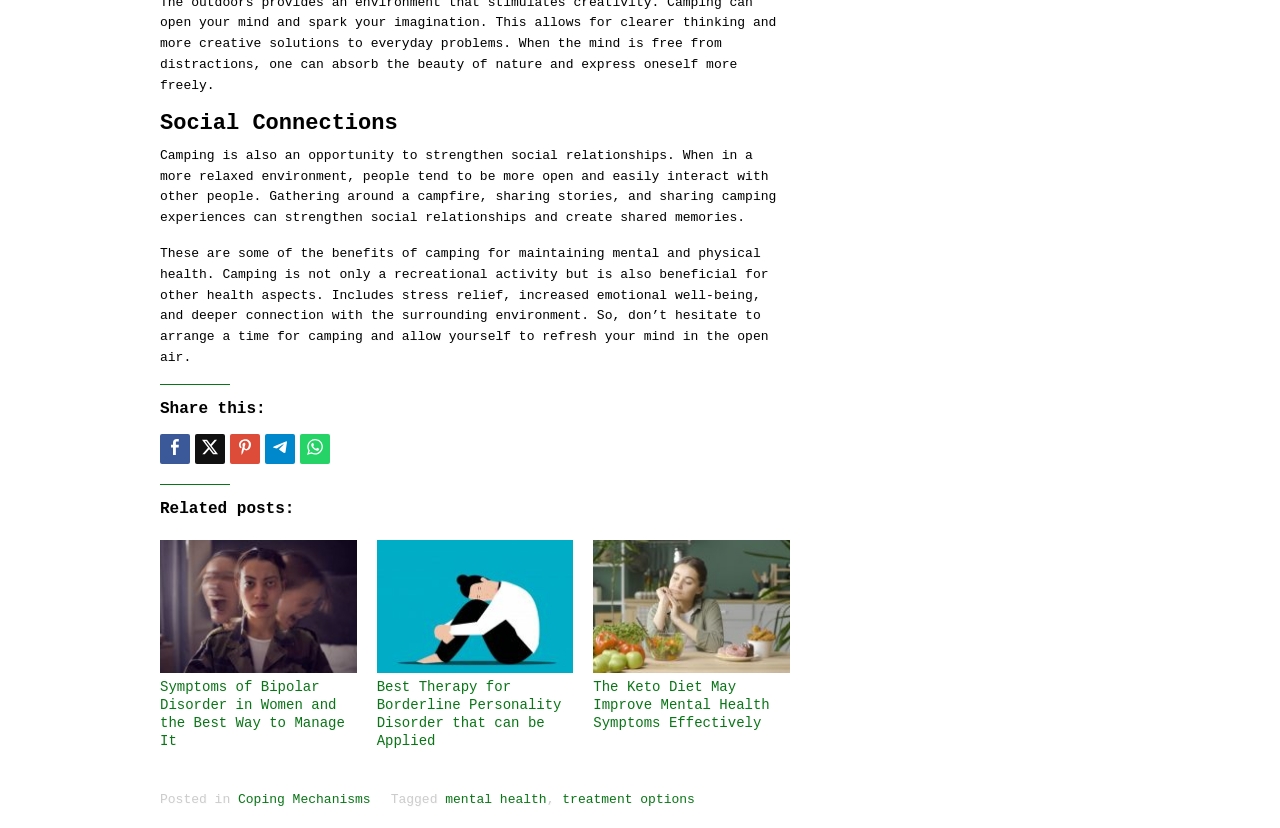Please determine the bounding box coordinates of the element to click in order to execute the following instruction: "View post tagged with mental health". The coordinates should be four float numbers between 0 and 1, specified as [left, top, right, bottom].

[0.348, 0.956, 0.427, 0.974]